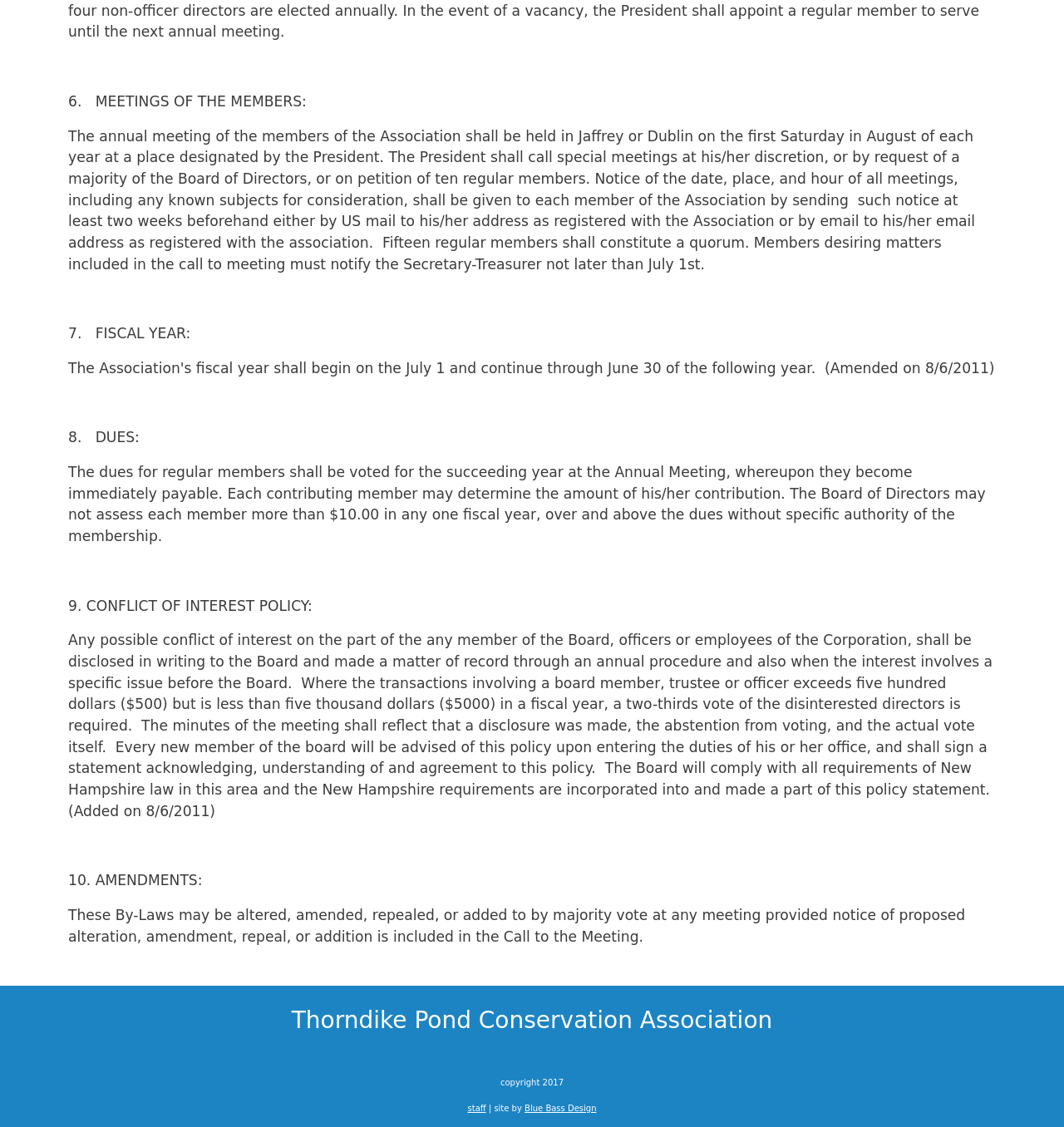How much can the Board of Directors assess each member in a fiscal year?
Kindly give a detailed and elaborate answer to the question.

As stated in the section '8. DUES', the Board of Directors may not assess each member more than $10.00 in any one fiscal year, over and above the dues, without specific authority of the membership.